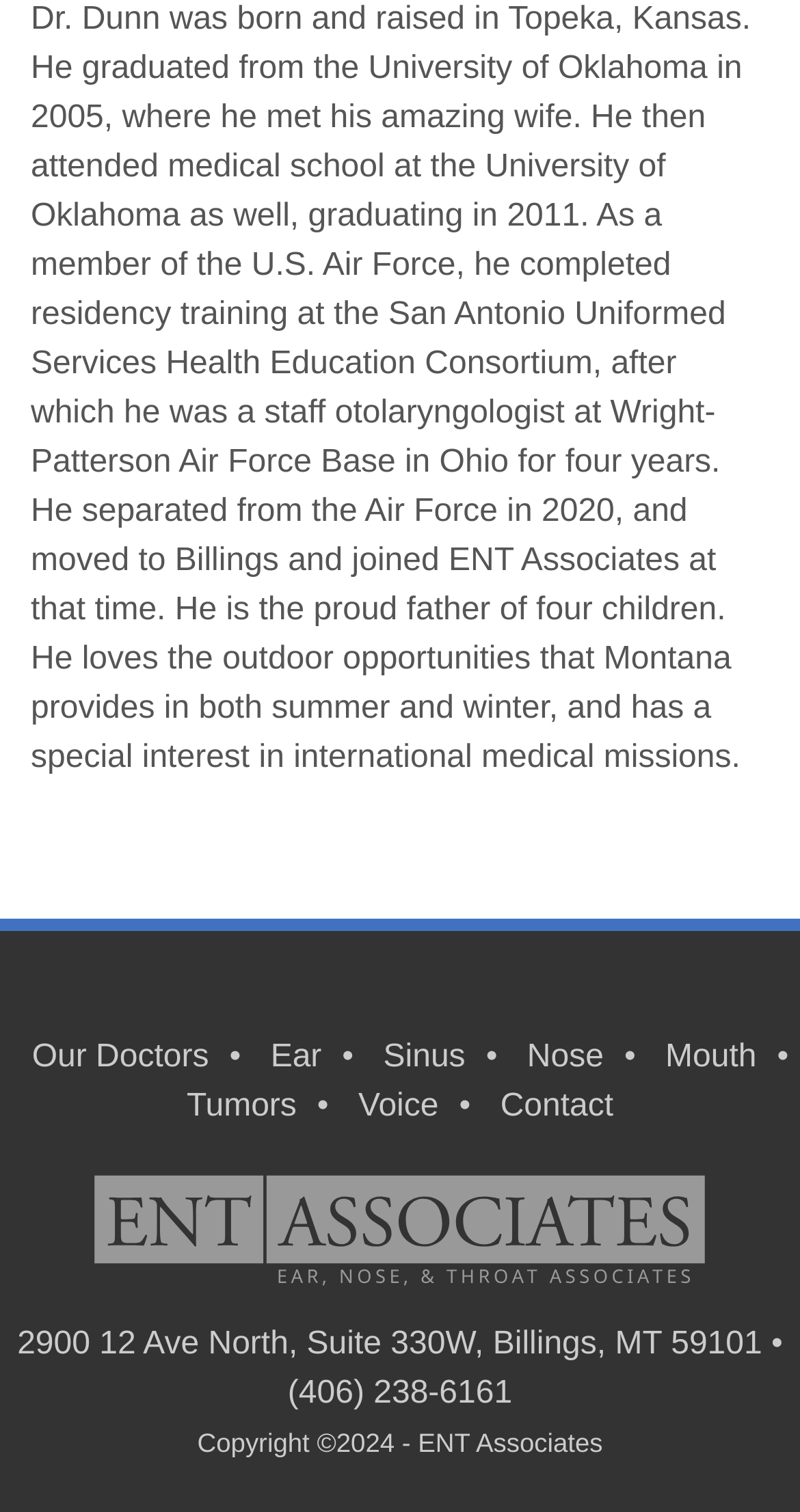What is Dr. Dunn's hometown?
Look at the image and respond with a one-word or short phrase answer.

Topeka, Kansas